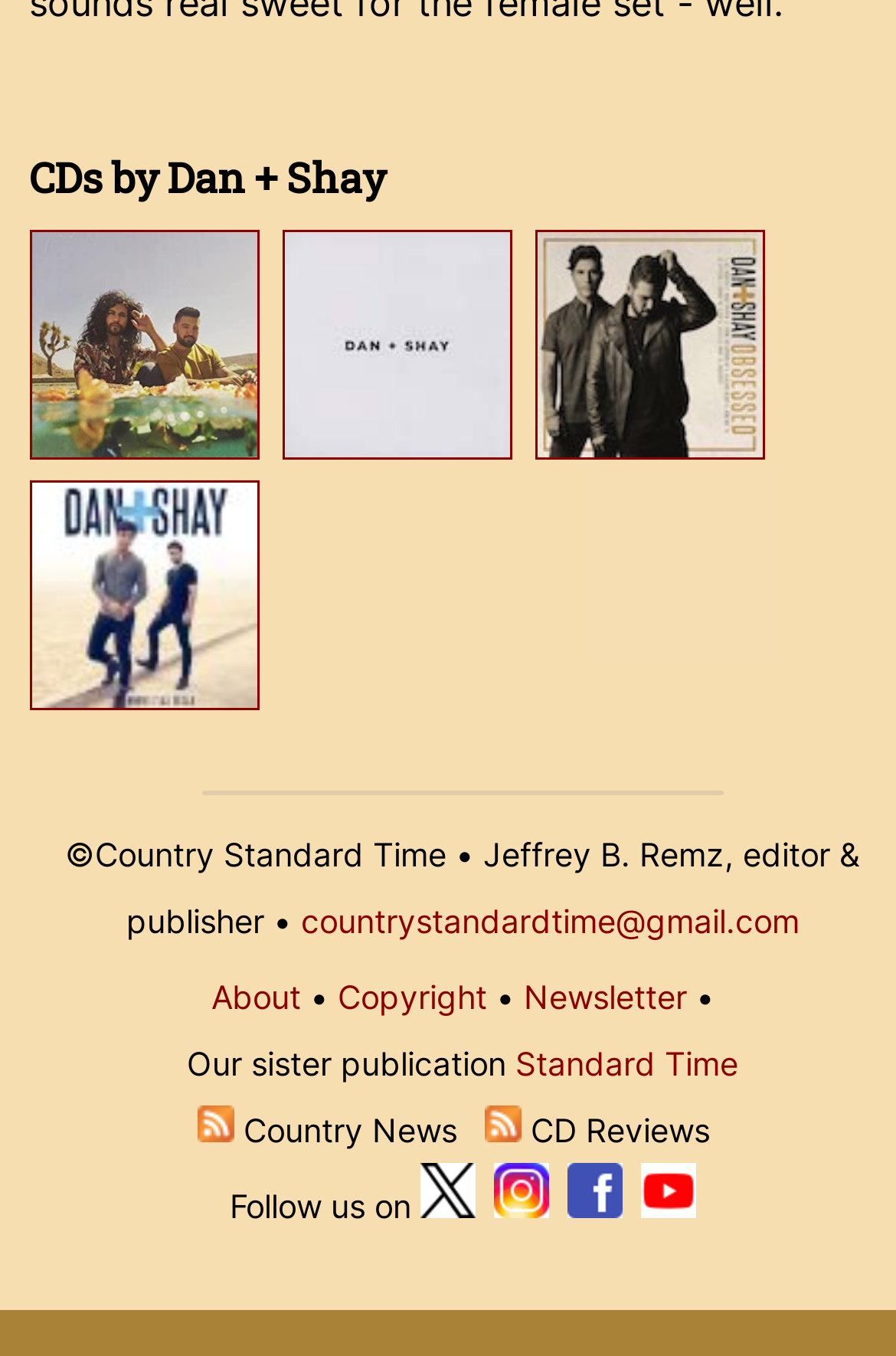Identify the coordinates of the bounding box for the element that must be clicked to accomplish the instruction: "Follow on Twitter".

[0.469, 0.875, 0.53, 0.904]